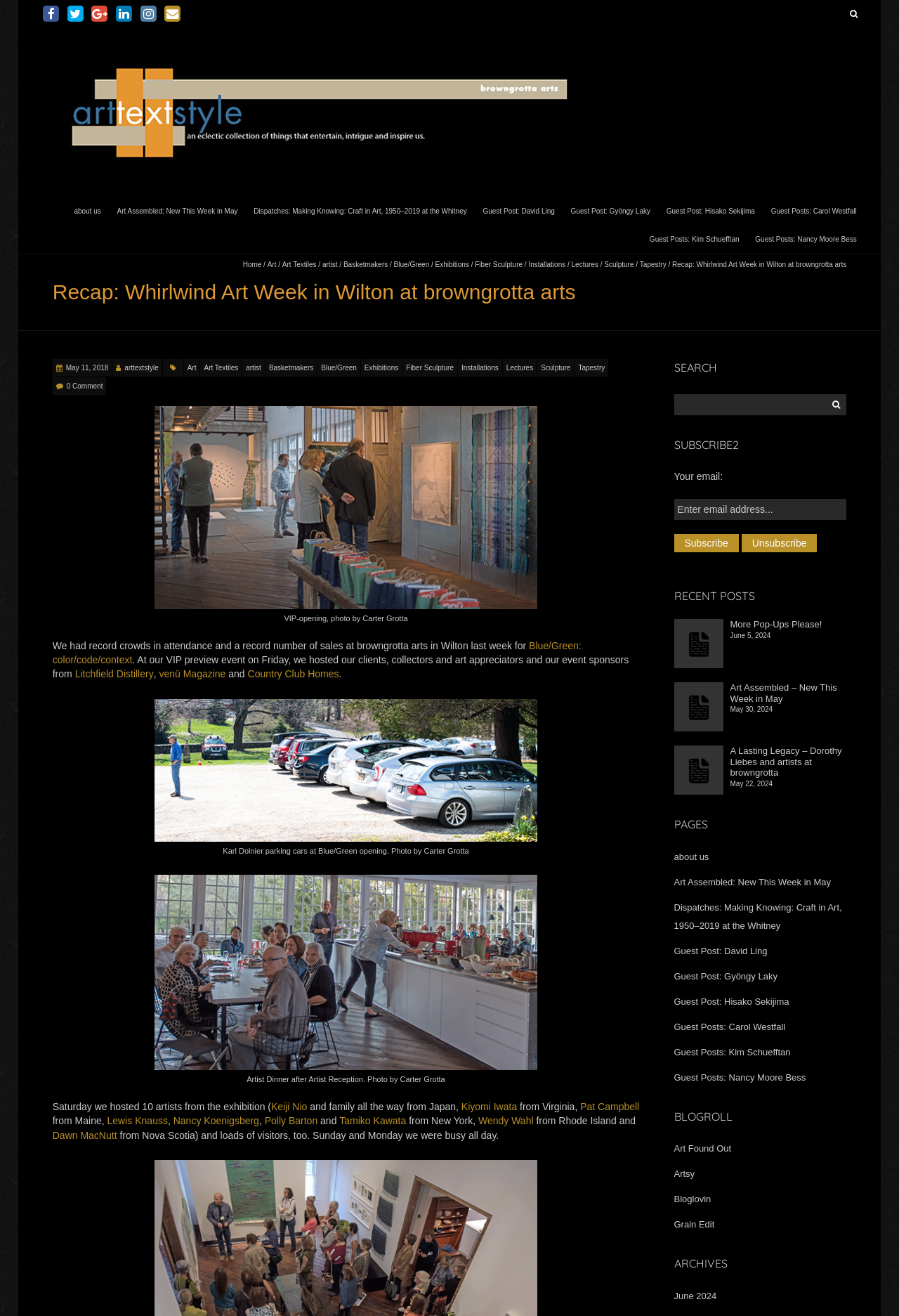Provide the bounding box coordinates of the HTML element this sentence describes: "Country Club Homes". The bounding box coordinates consist of four float numbers between 0 and 1, i.e., [left, top, right, bottom].

[0.275, 0.508, 0.377, 0.517]